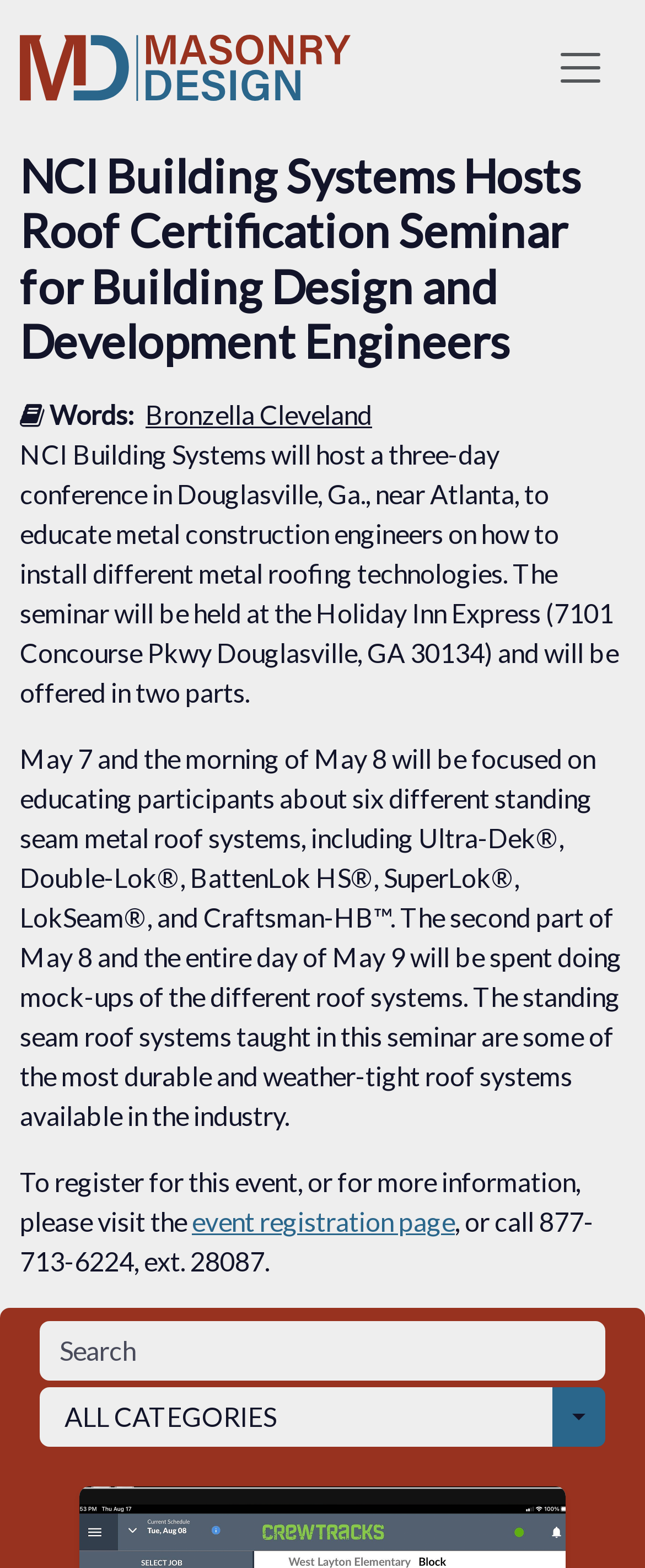How many metal roof systems will be taught in the seminar?
Use the screenshot to answer the question with a single word or phrase.

Six